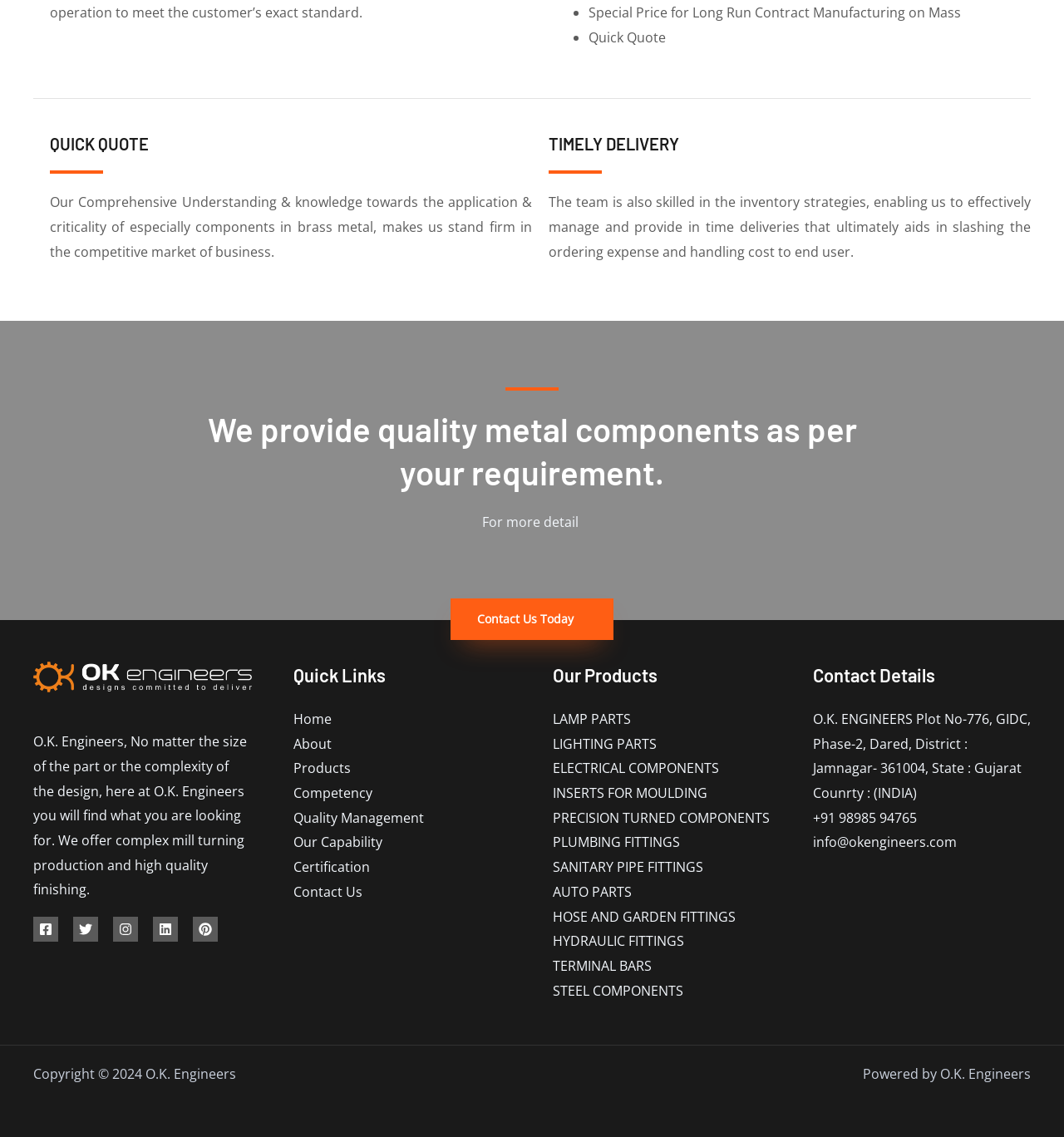Please specify the bounding box coordinates of the clickable region necessary for completing the following instruction: "Check Contact Details". The coordinates must consist of four float numbers between 0 and 1, i.e., [left, top, right, bottom].

[0.764, 0.624, 0.968, 0.705]